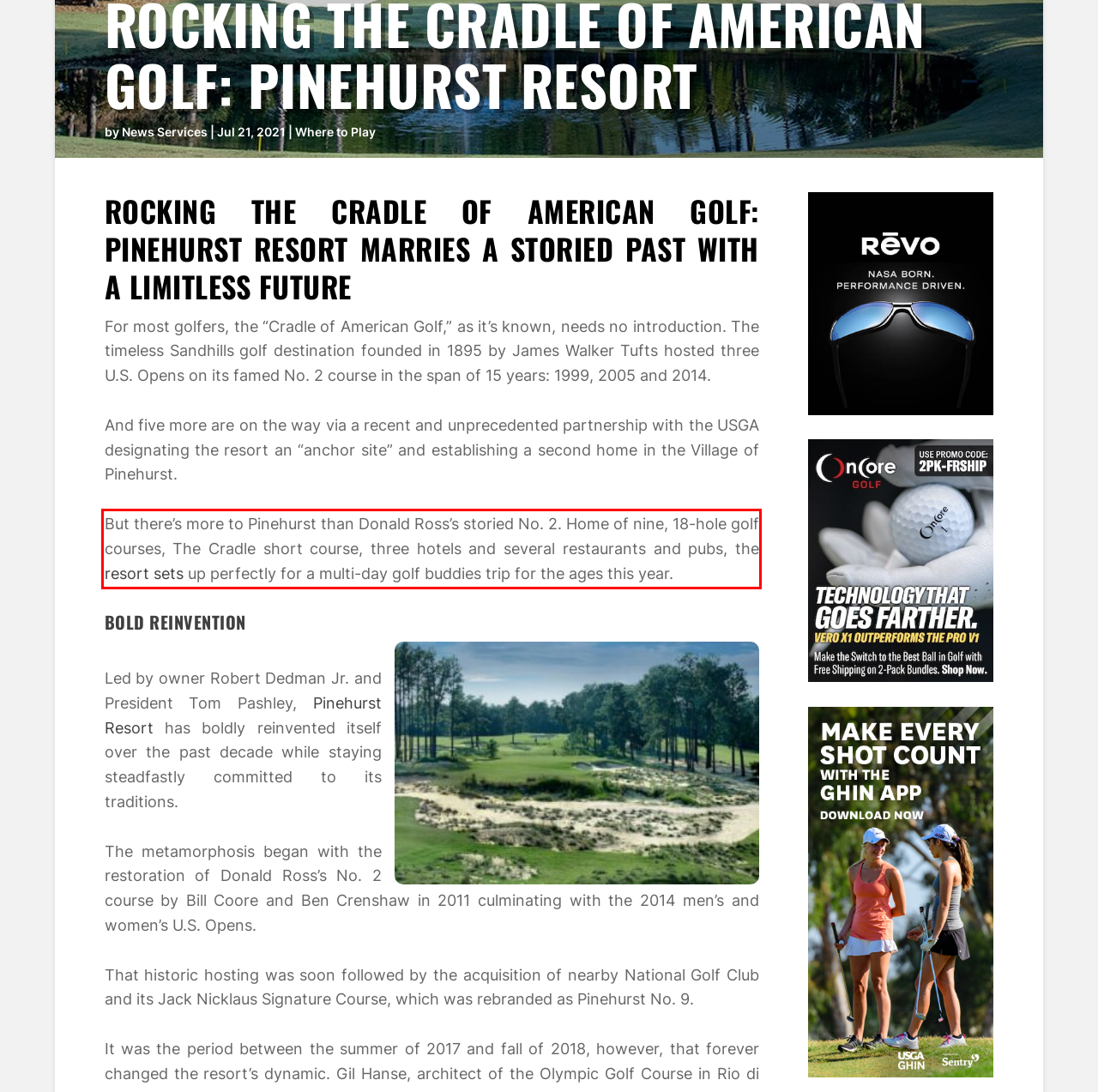Given a webpage screenshot with a red bounding box, perform OCR to read and deliver the text enclosed by the red bounding box.

But there’s more to Pinehurst than Donald Ross’s storied No. 2. Home of nine, 18-hole golf courses, The Cradle short course, three hotels and several restaurants and pubs, the resort sets up perfectly for a multi-day golf buddies trip for the ages this year.